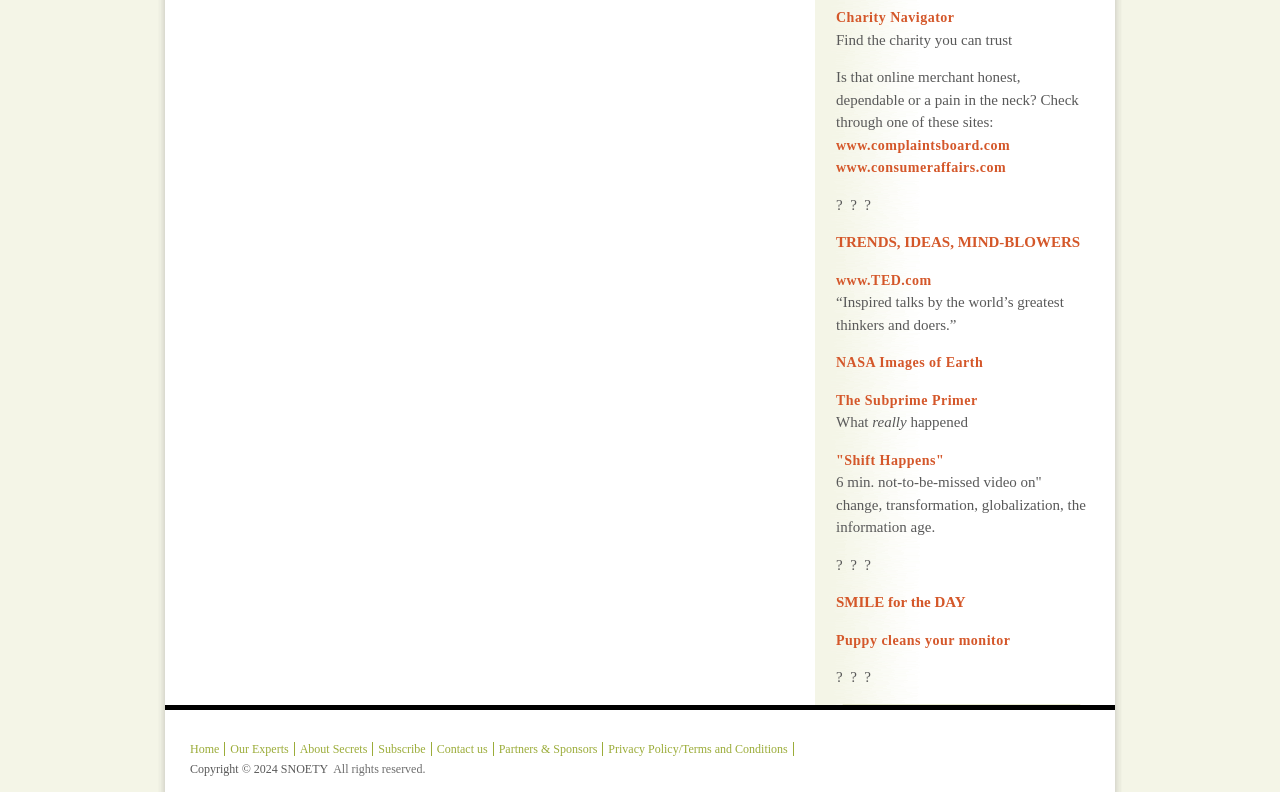Kindly determine the bounding box coordinates for the clickable area to achieve the given instruction: "Check 'Copyright © All rights reserved.'".

None